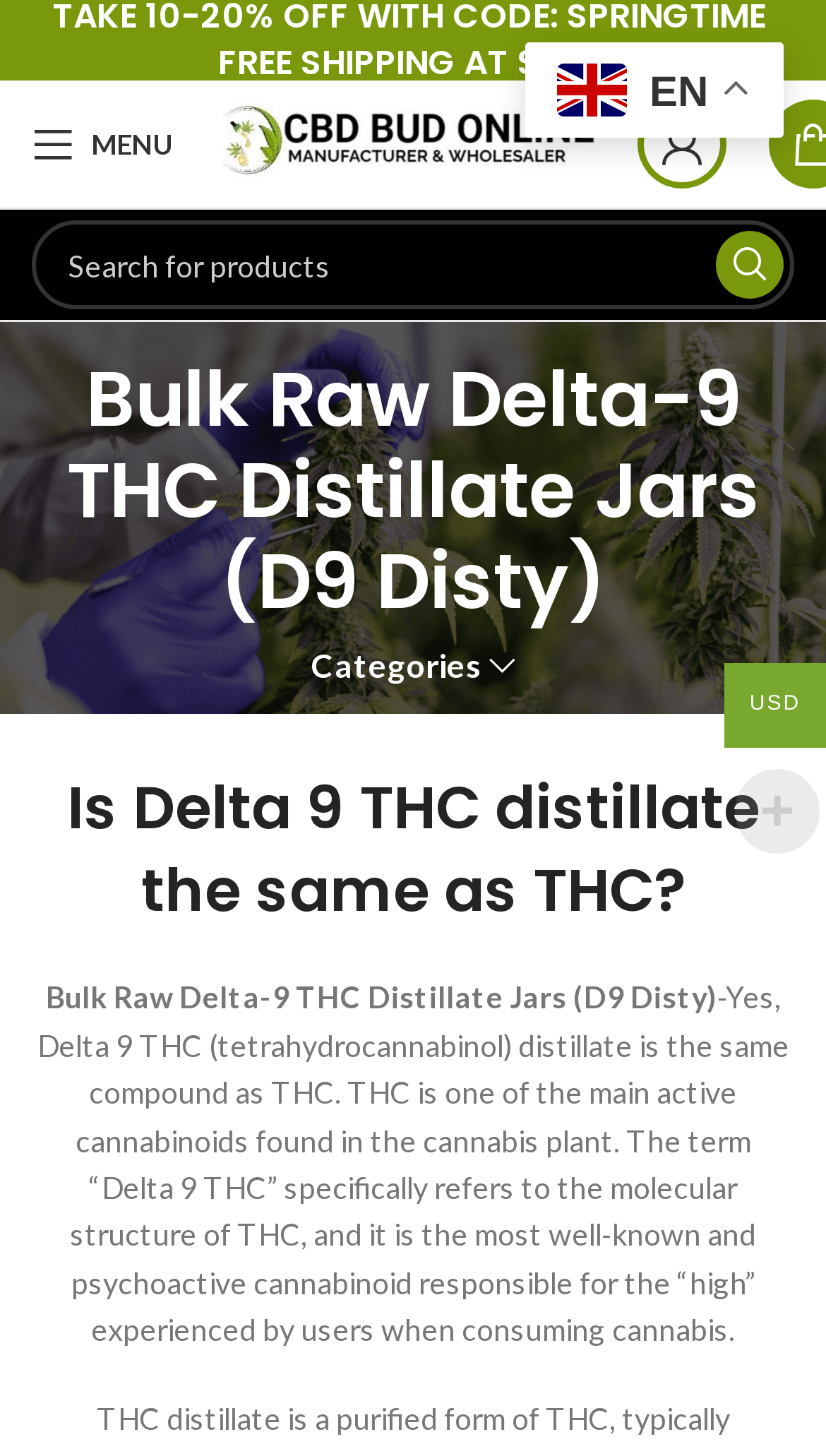What is the currency used on this website?
Please provide a single word or phrase based on the screenshot.

USD